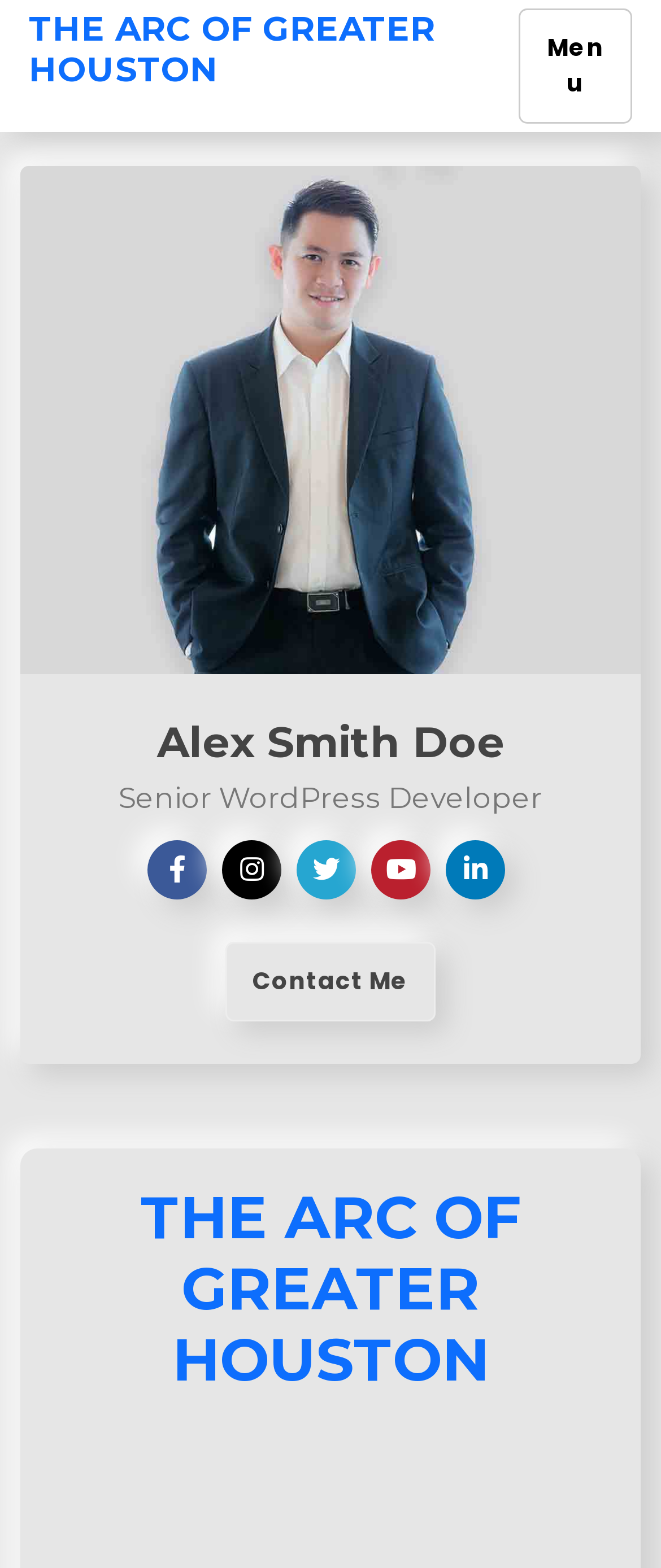Please find and give the text of the main heading on the webpage.

THE ARC OF GREATER HOUSTON